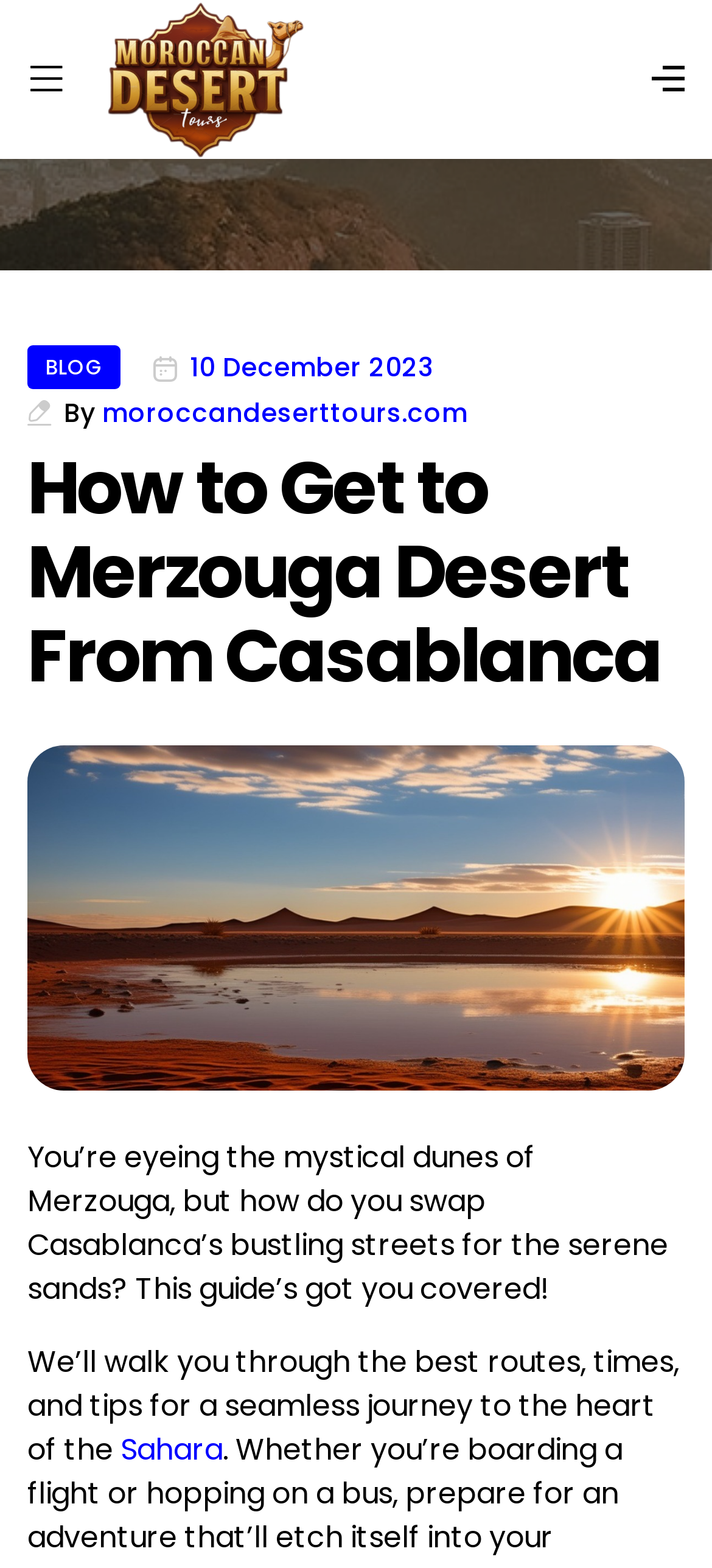Please specify the bounding box coordinates in the format (top-left x, top-left y, bottom-right x, bottom-right y), with values ranging from 0 to 1. Identify the bounding box for the UI component described as follows: 10 December 202310 December 2023

[0.267, 0.223, 0.61, 0.246]